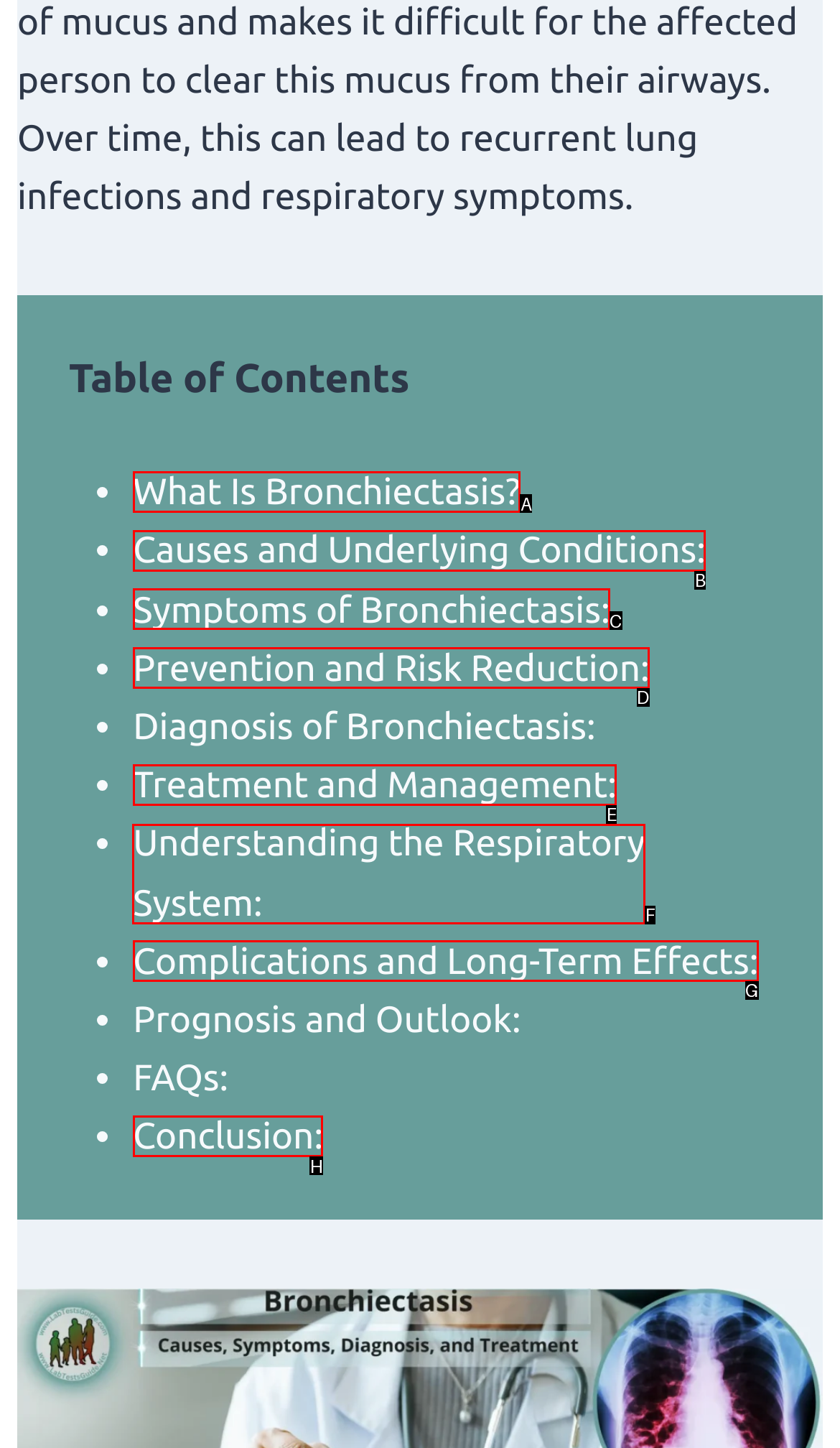Determine the letter of the UI element I should click on to complete the task: Learn about 'Understanding the Respiratory System:' from the provided choices in the screenshot.

F